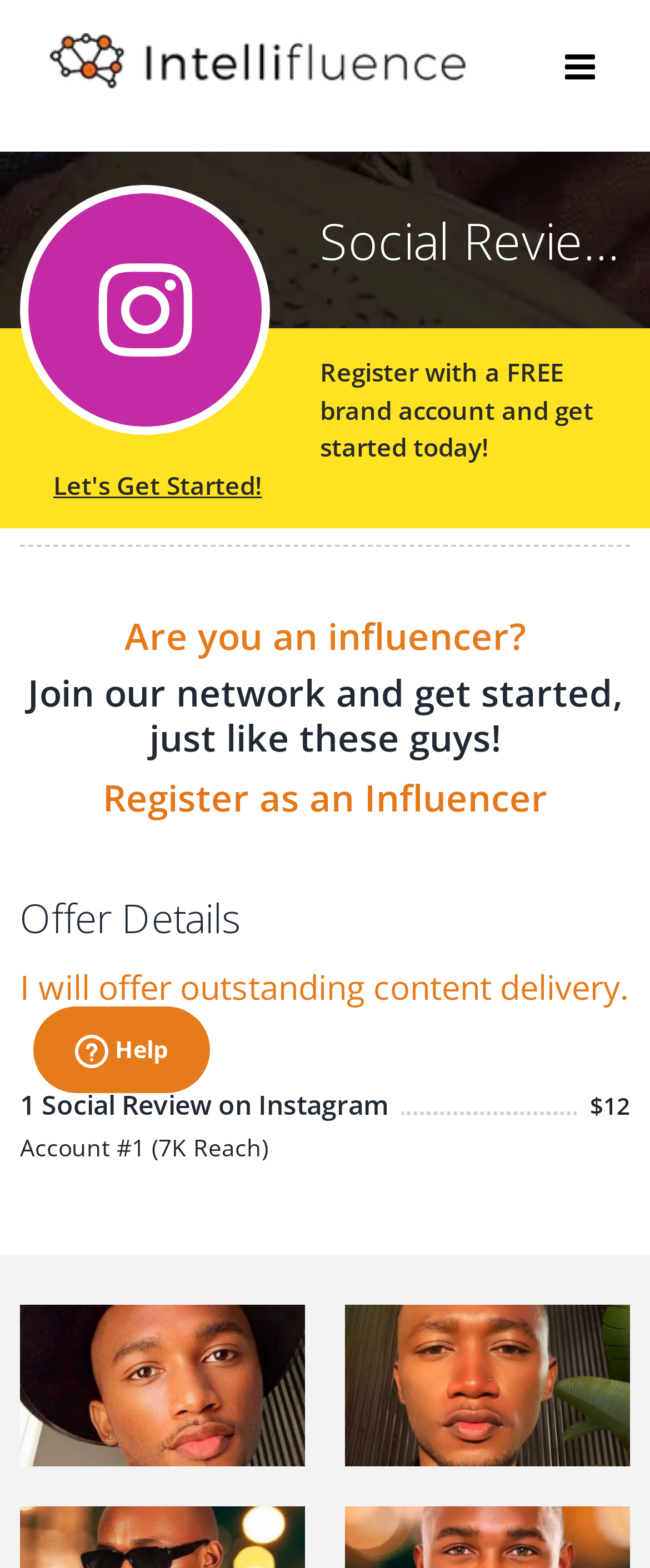How much does the 'Social Review on Instagram' offer cost?
Please answer the question as detailed as possible based on the image.

The cost of the offer is mentioned next to the '1 Social Review on Instagram' heading, which is $12.